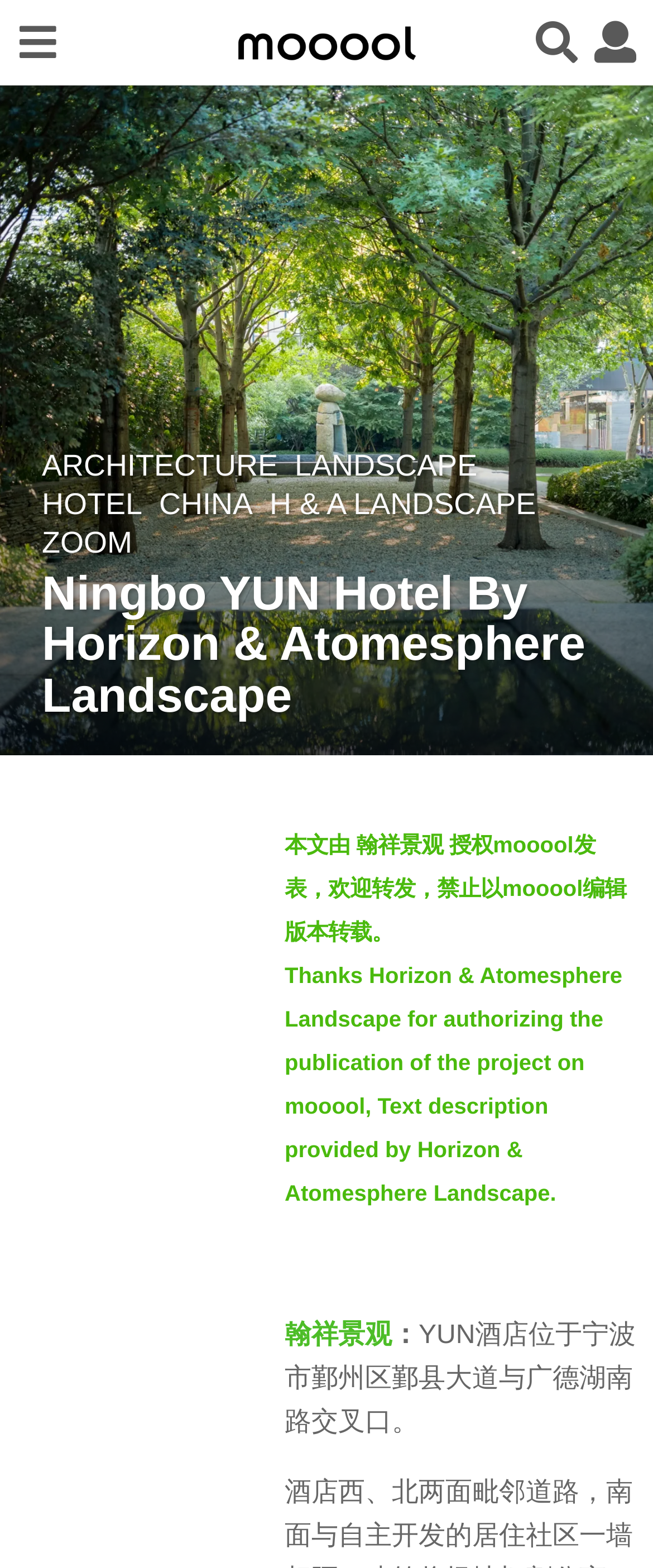Please give a short response to the question using one word or a phrase:
Who authorized the publication of the project?

Horizon & Atomesphere Landscape